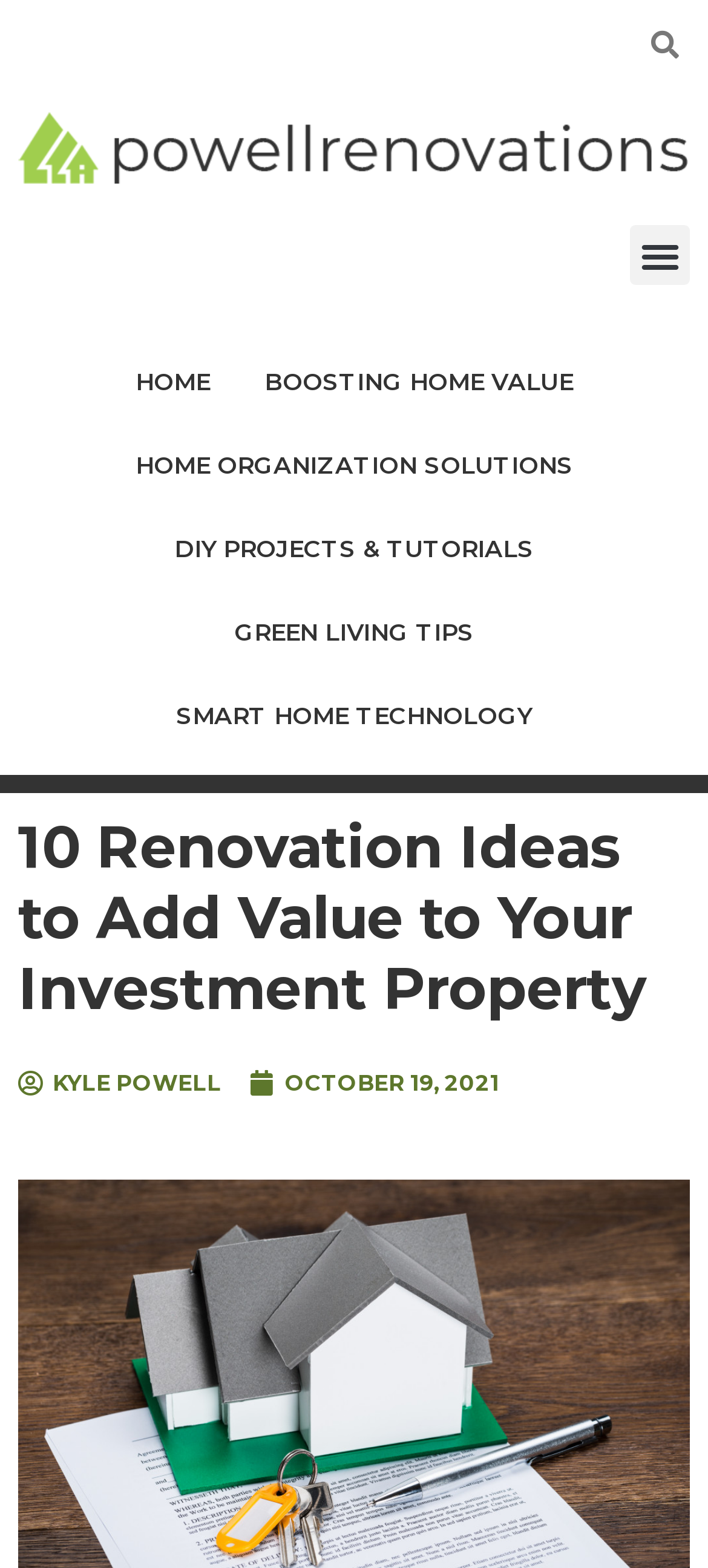Please provide a comprehensive response to the question below by analyzing the image: 
What is the name of the logo?

I found the name of the logo by looking at the image element with the description 'powellrenovations-logo'.